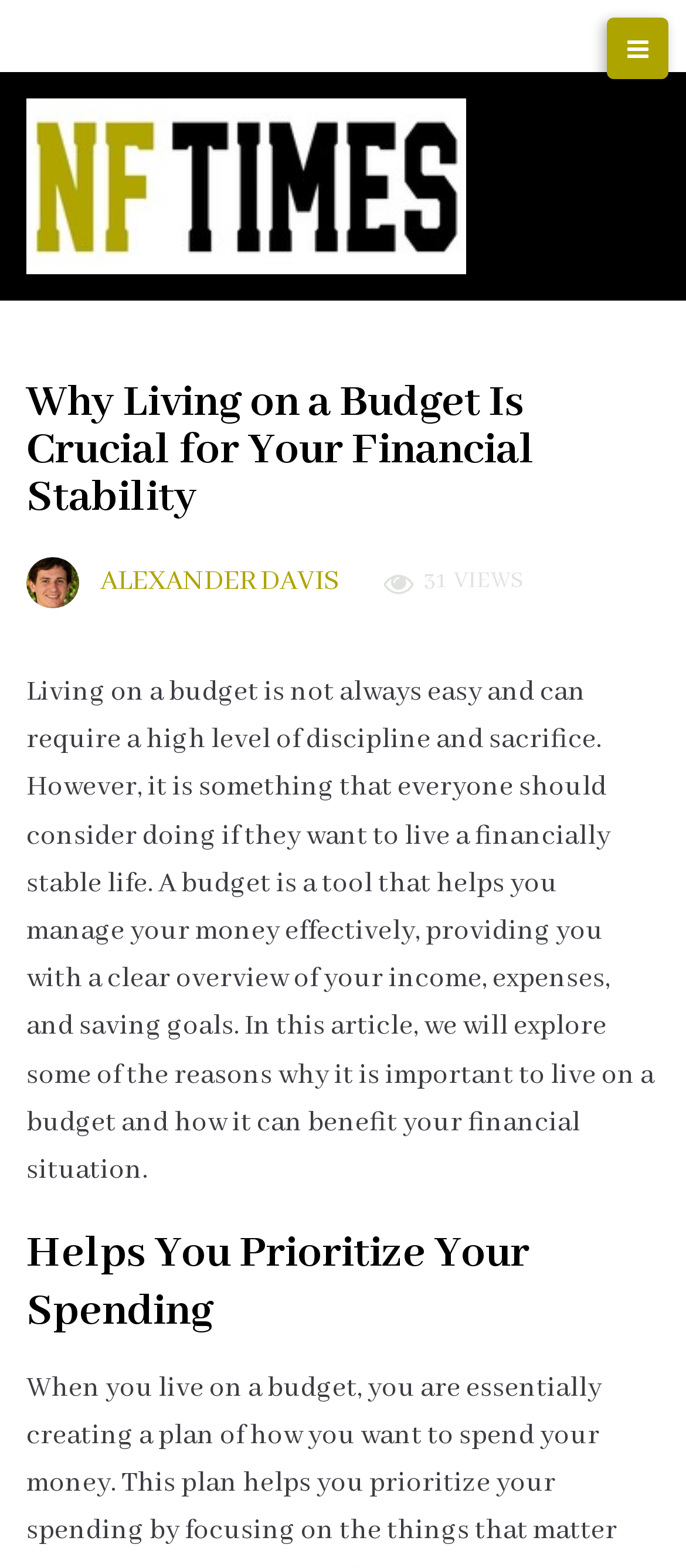Look at the image and answer the question in detail:
What is the main topic of this article?

The main topic of this article can be inferred from the heading 'Why Living on a Budget Is Crucial for Your Financial Stability' and the subsequent paragraph that discusses the importance of living on a budget.